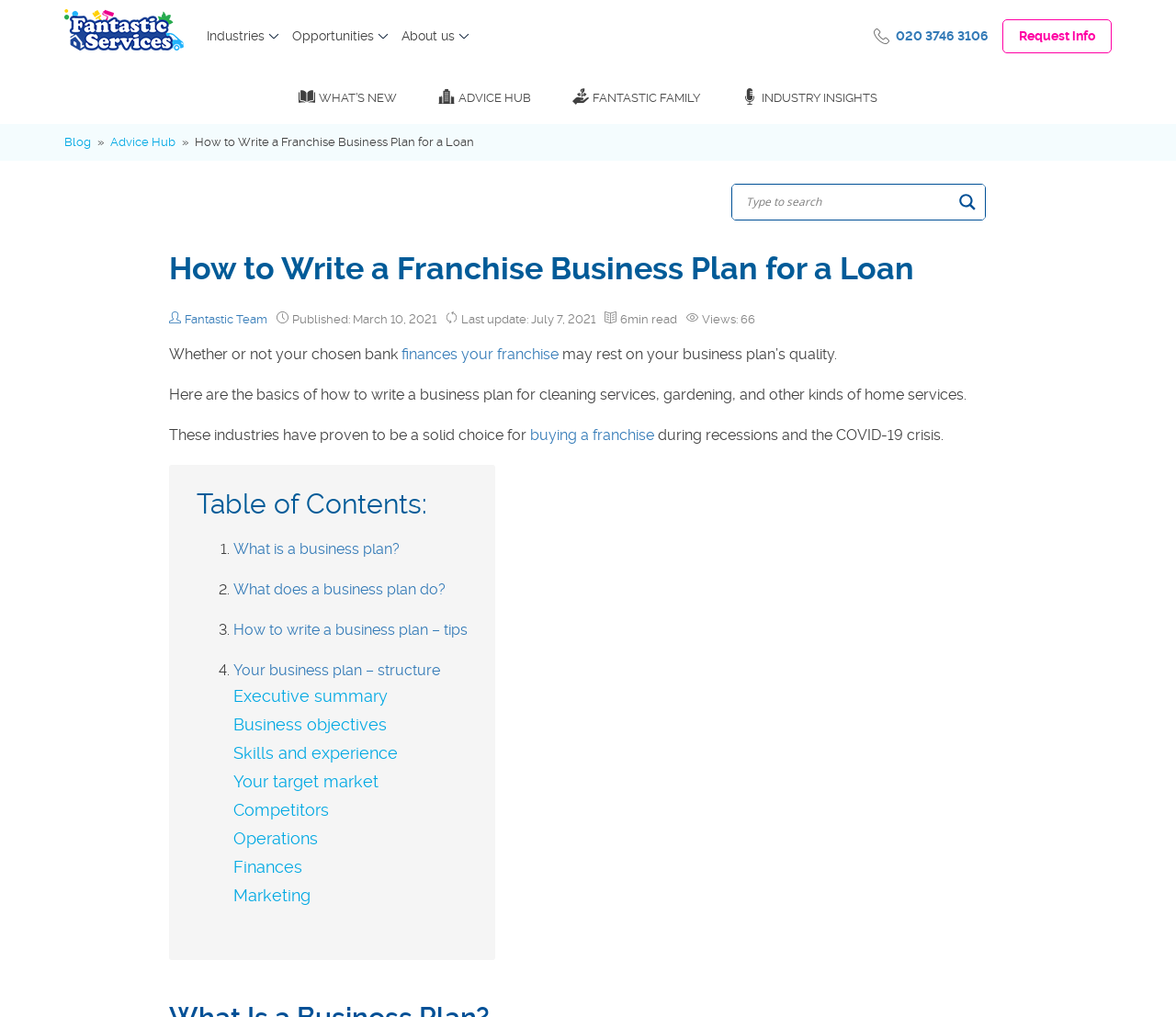Please identify the bounding box coordinates of the area I need to click to accomplish the following instruction: "Search for something".

[0.808, 0.181, 0.838, 0.215]